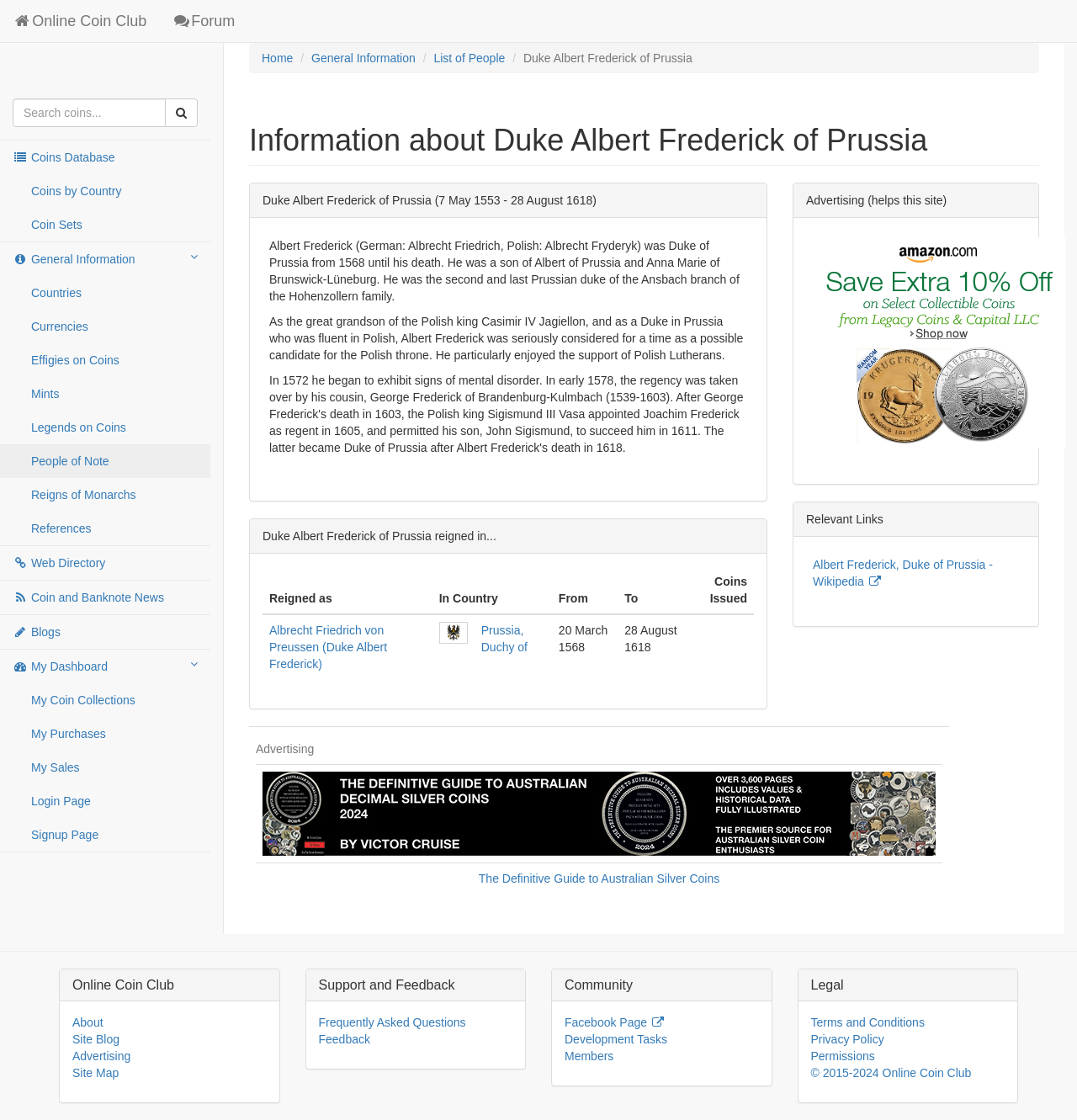Answer the following query with a single word or phrase:
In which year did Duke Albert Frederick of Prussia begin to exhibit signs of mental disorder?

1572